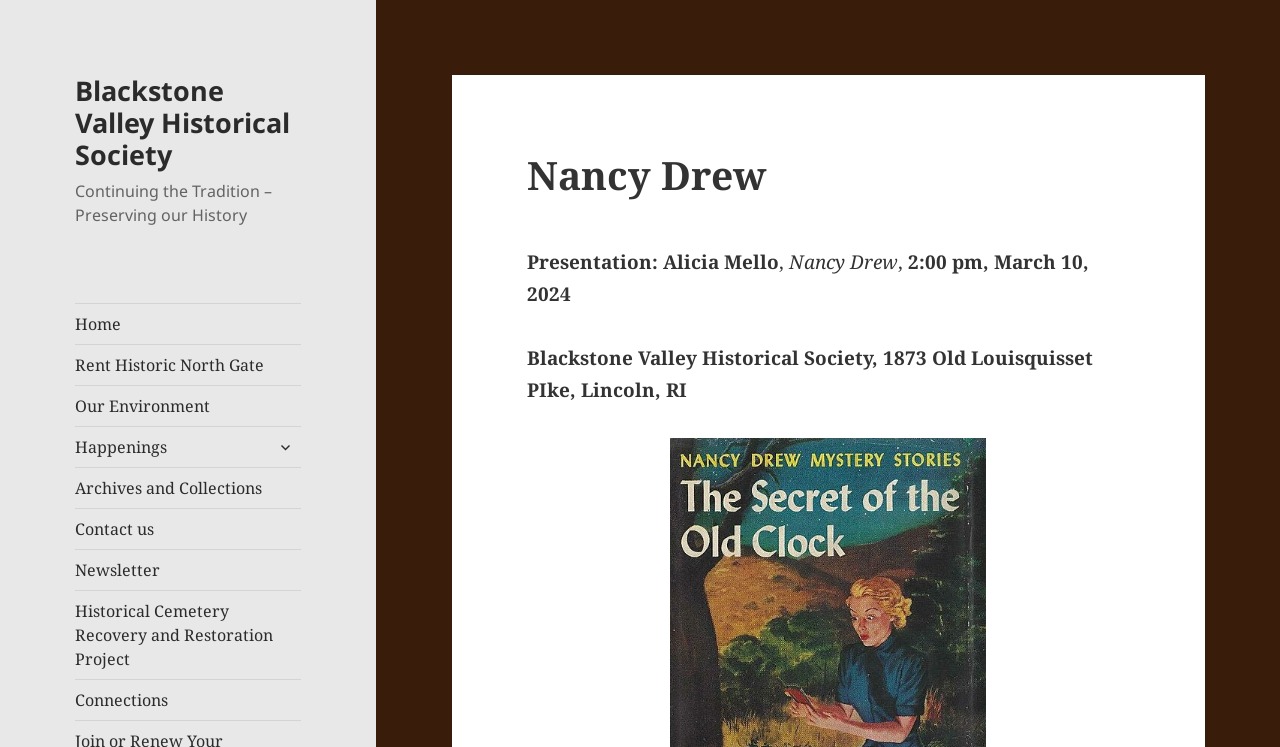Who is the presenter of the event?
Can you give a detailed and elaborate answer to the question?

I determined this answer by looking at the static text element with the text 'Alicia Mello', which is located next to the presentation topic and is likely the presenter's name.